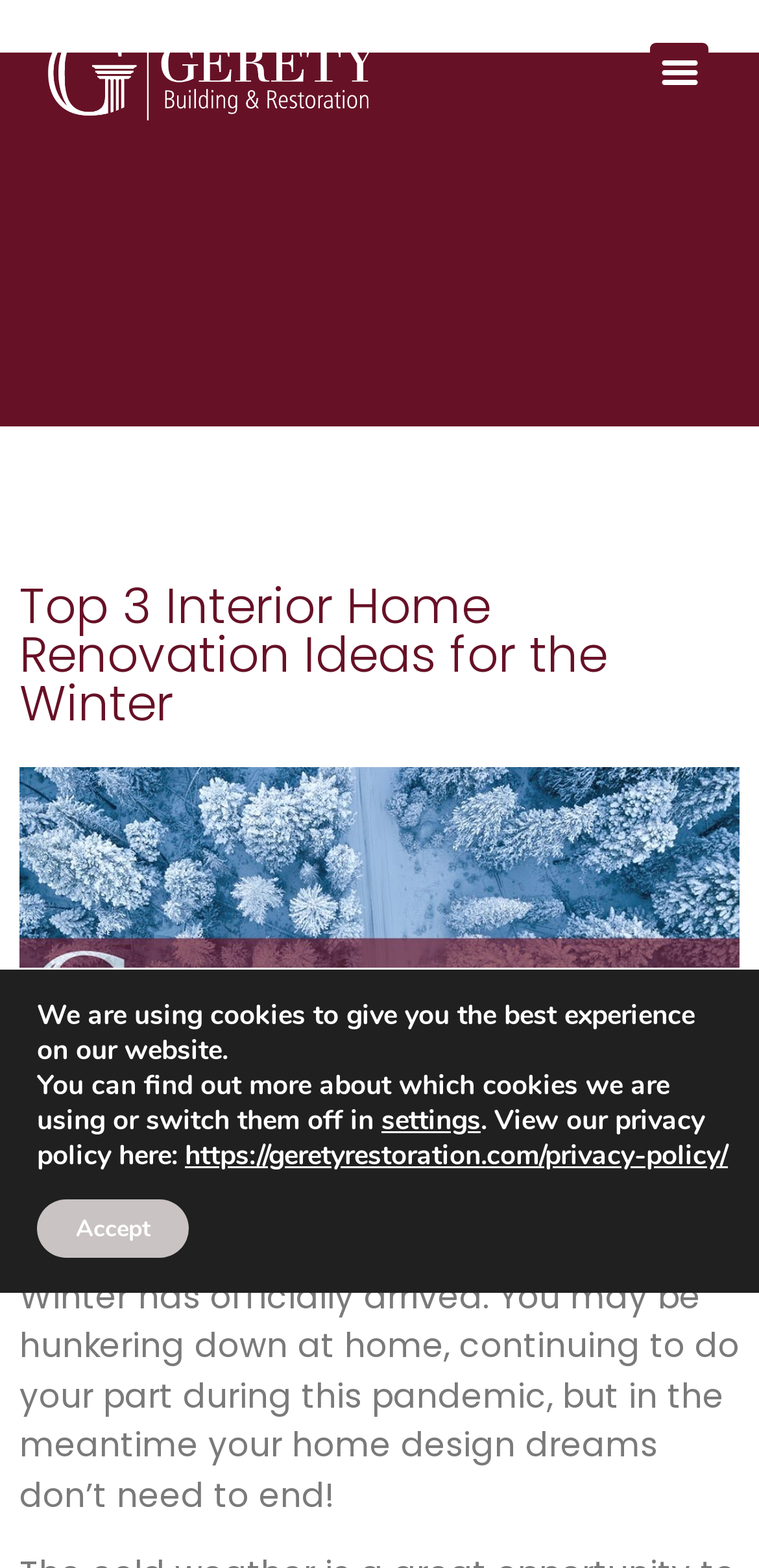Please give a concise answer to this question using a single word or phrase: 
How many interior home renovation ideas are provided?

3